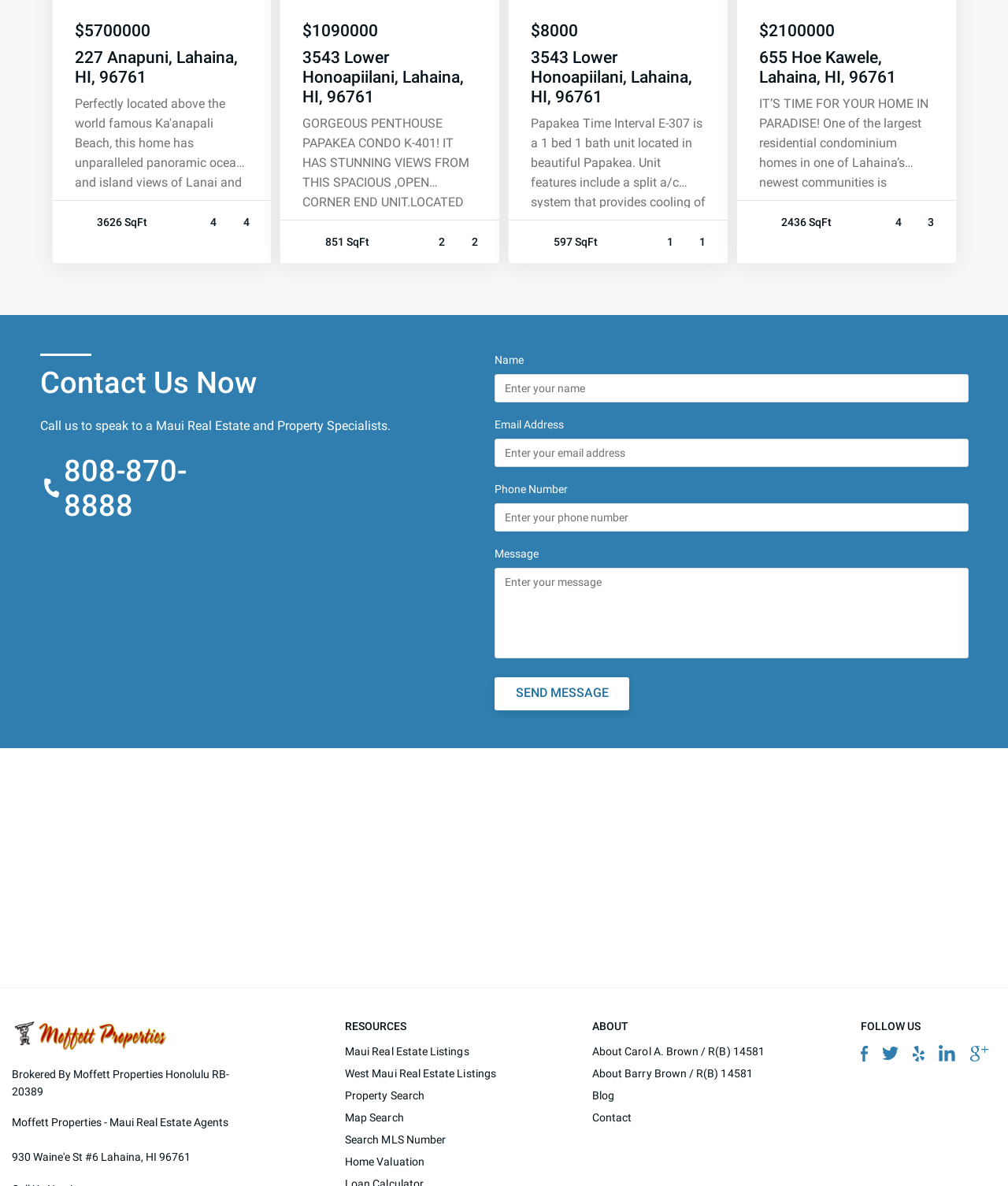What is the contact phone number?
Refer to the image and respond with a one-word or short-phrase answer.

808-870-8888